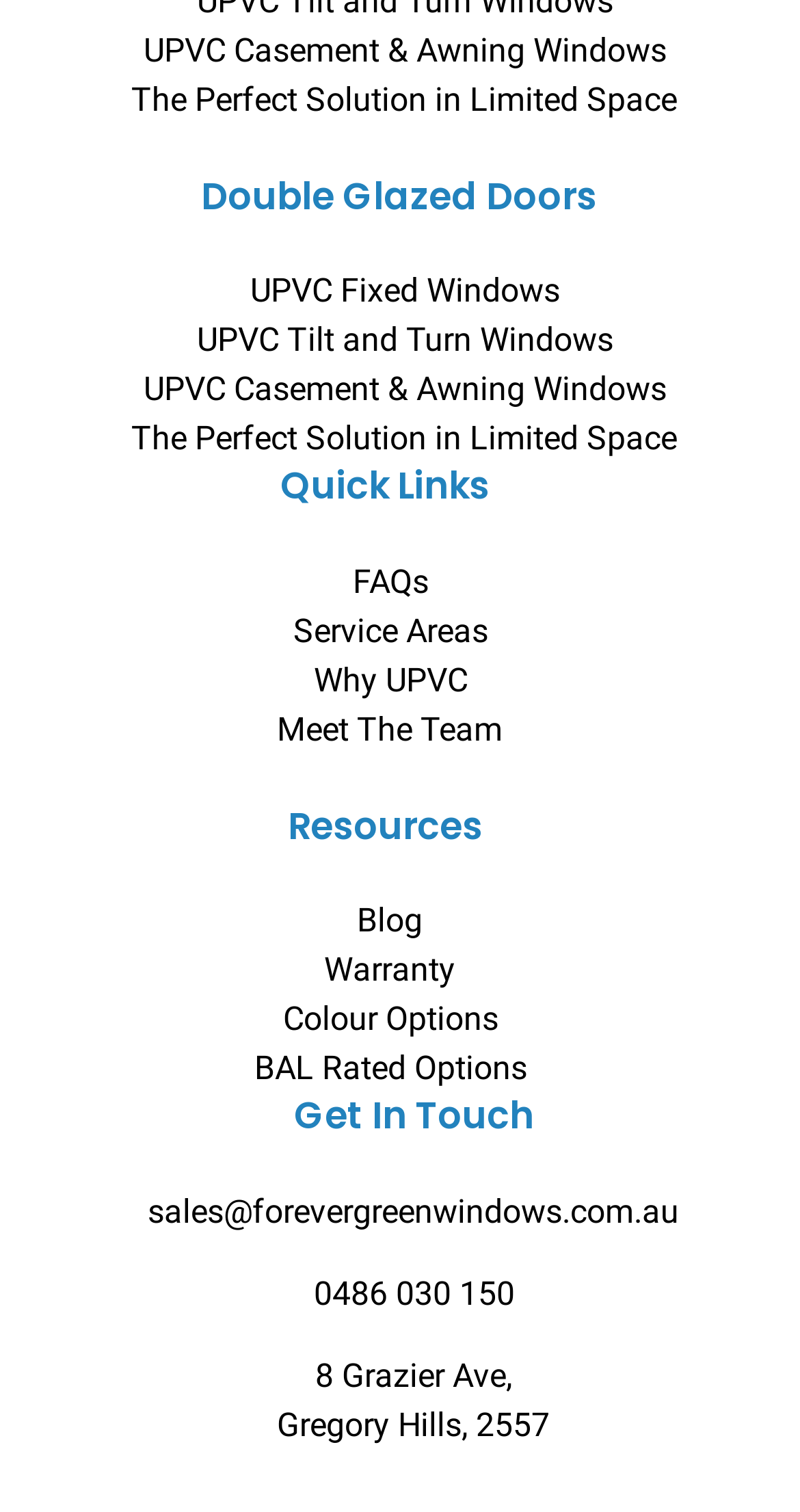Show the bounding box coordinates for the element that needs to be clicked to execute the following instruction: "Click on 'UPVC Casement & Awning Windows'". Provide the coordinates in the form of four float numbers between 0 and 1, i.e., [left, top, right, bottom].

[0.06, 0.004, 0.94, 0.037]